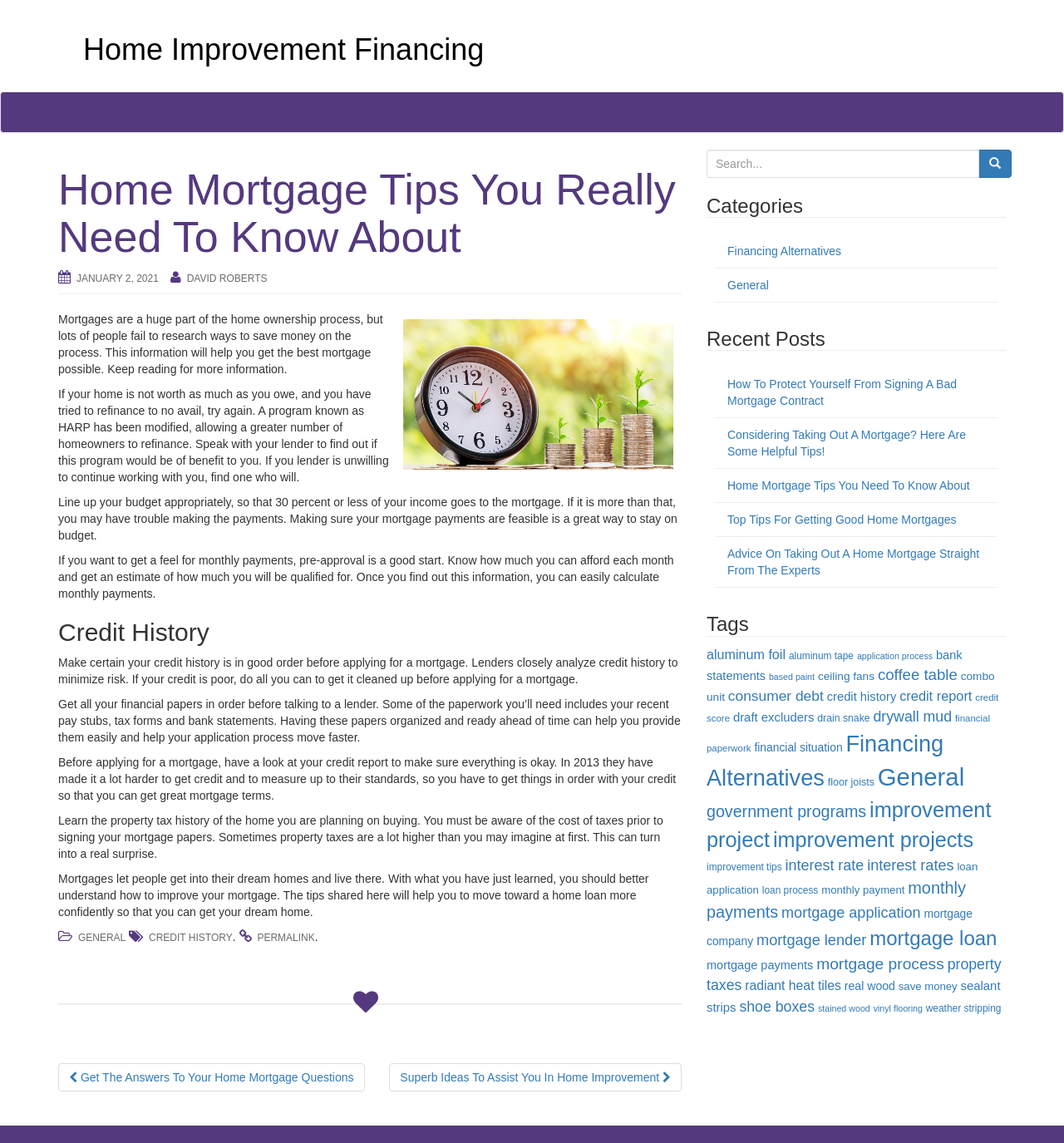Pinpoint the bounding box coordinates of the clickable area needed to execute the instruction: "Search for something". The coordinates should be specified as four float numbers between 0 and 1, i.e., [left, top, right, bottom].

[0.664, 0.131, 0.92, 0.155]